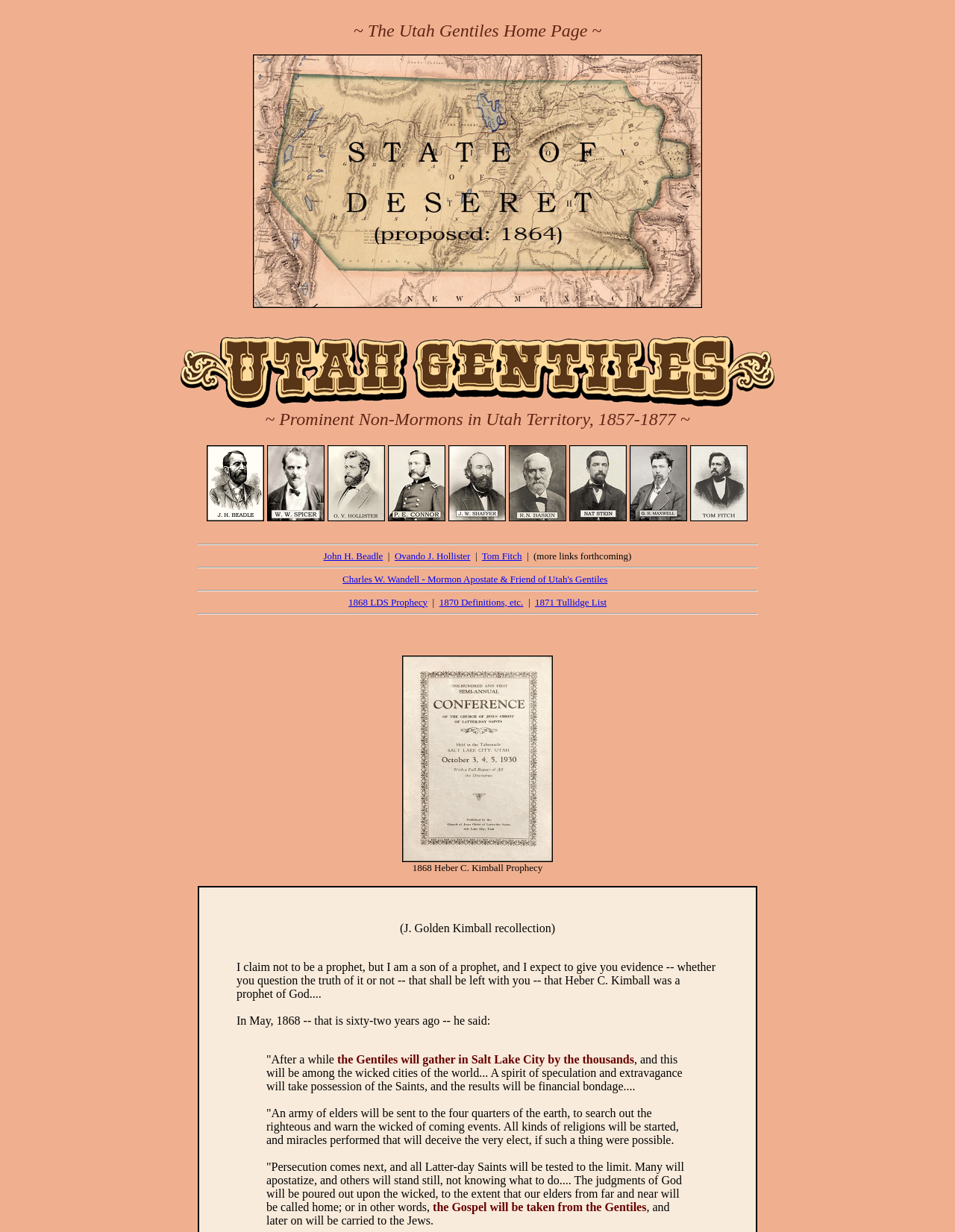Analyze and describe the webpage in a detailed narrative.

The webpage is an introductory page for "Utah Gentiles" and features a prominent header with the title "~ The Utah Gentiles Home Page ~ ~ Prominent Non-Mormons in Utah Territory, 1857-1877 ~" accompanied by three images. Below the header, there is a horizontal separator line.

The page then lists several links to notable individuals, including John H. Beadle, Ovando J. Hollister, and Tom Fitch, with a note indicating that more links will be added. These links are separated by vertical lines.

Further down, there is another horizontal separator line, followed by a link to "Charles W. Wandell - Mormon Apostate & Friend of Utah's Gentiles". This is followed by another horizontal separator line and a series of links to topics such as "1868 LDS Prophecy", "1870 Definitions, etc.", and "1871 Tullidge List".

The page also features an image and a block of text discussing a prophecy made by Heber C. Kimball in 1868. The text is divided into several paragraphs, with quotes from Kimball's prophecy, including predictions about the gathering of Gentiles in Salt Lake City, financial bondage, and the spread of false religions. The prophecy also mentions persecution, apostasy, and the eventual removal of the Gospel from the Gentiles.